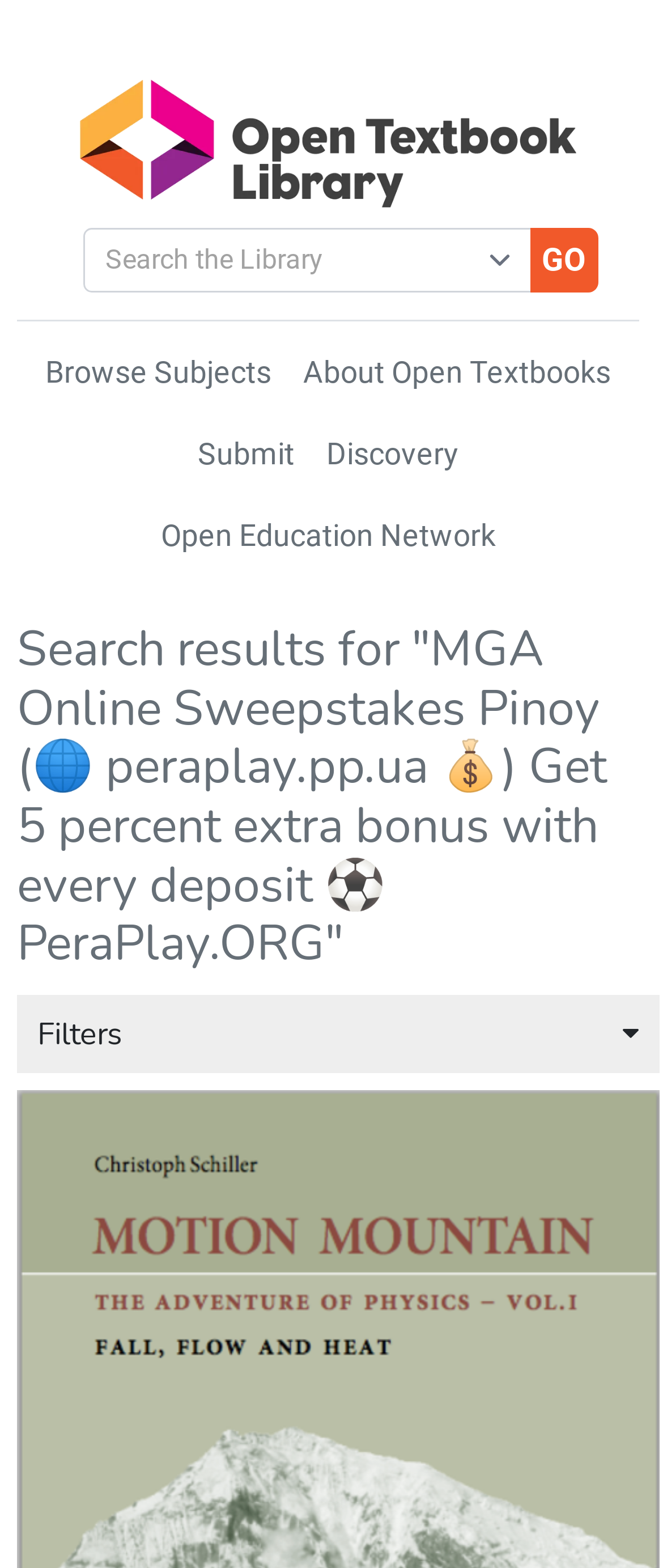Identify the bounding box coordinates for the element you need to click to achieve the following task: "Type in the search box". Provide the bounding box coordinates as four float numbers between 0 and 1, in the form [left, top, right, bottom].

[0.159, 0.153, 0.727, 0.179]